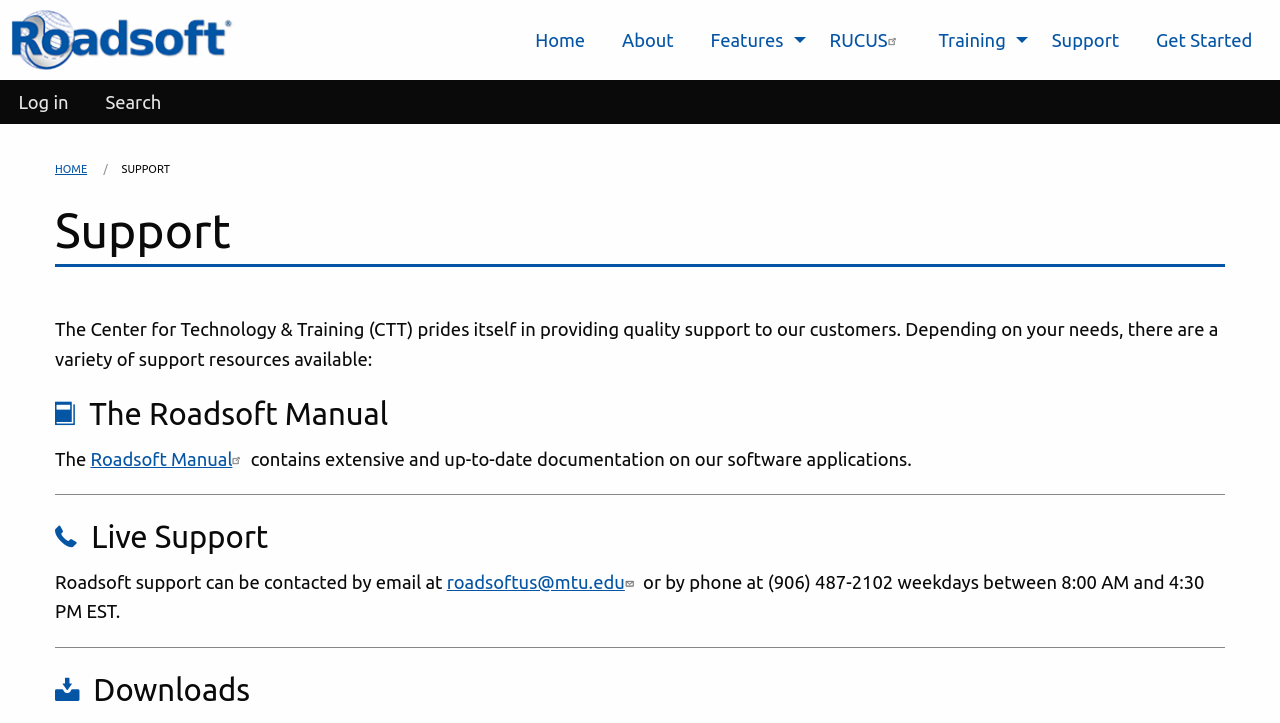Please identify the bounding box coordinates of the element that needs to be clicked to execute the following command: "Click on the 'Log in' link". Provide the bounding box using four float numbers between 0 and 1, formatted as [left, top, right, bottom].

[0.0, 0.111, 0.068, 0.172]